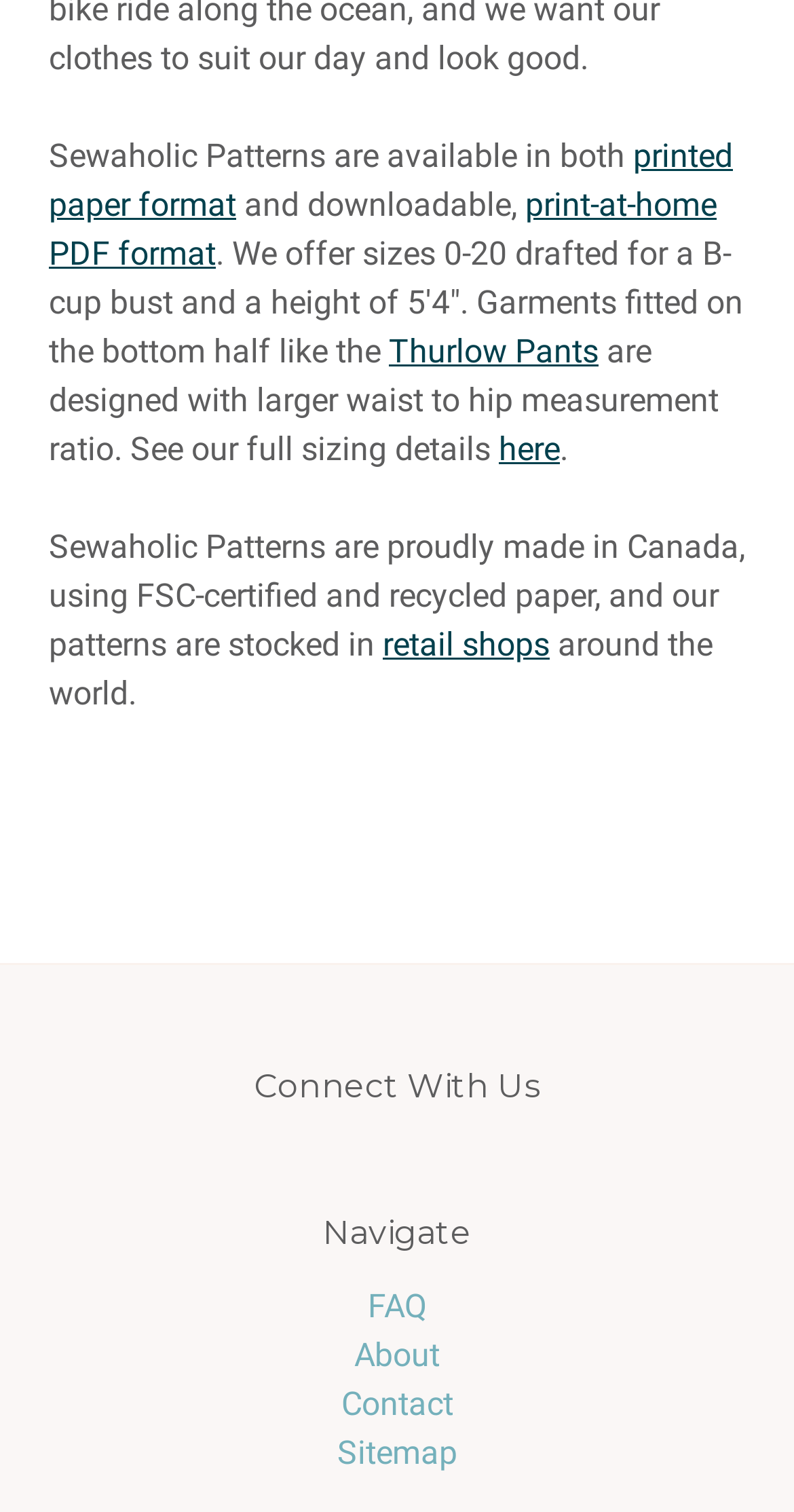What is the name of the pants designed with a larger waist to hip measurement ratio?
Carefully examine the image and provide a detailed answer to the question.

The text mentions that garments like the Thurlow Pants are designed with a larger waist to hip measurement ratio.